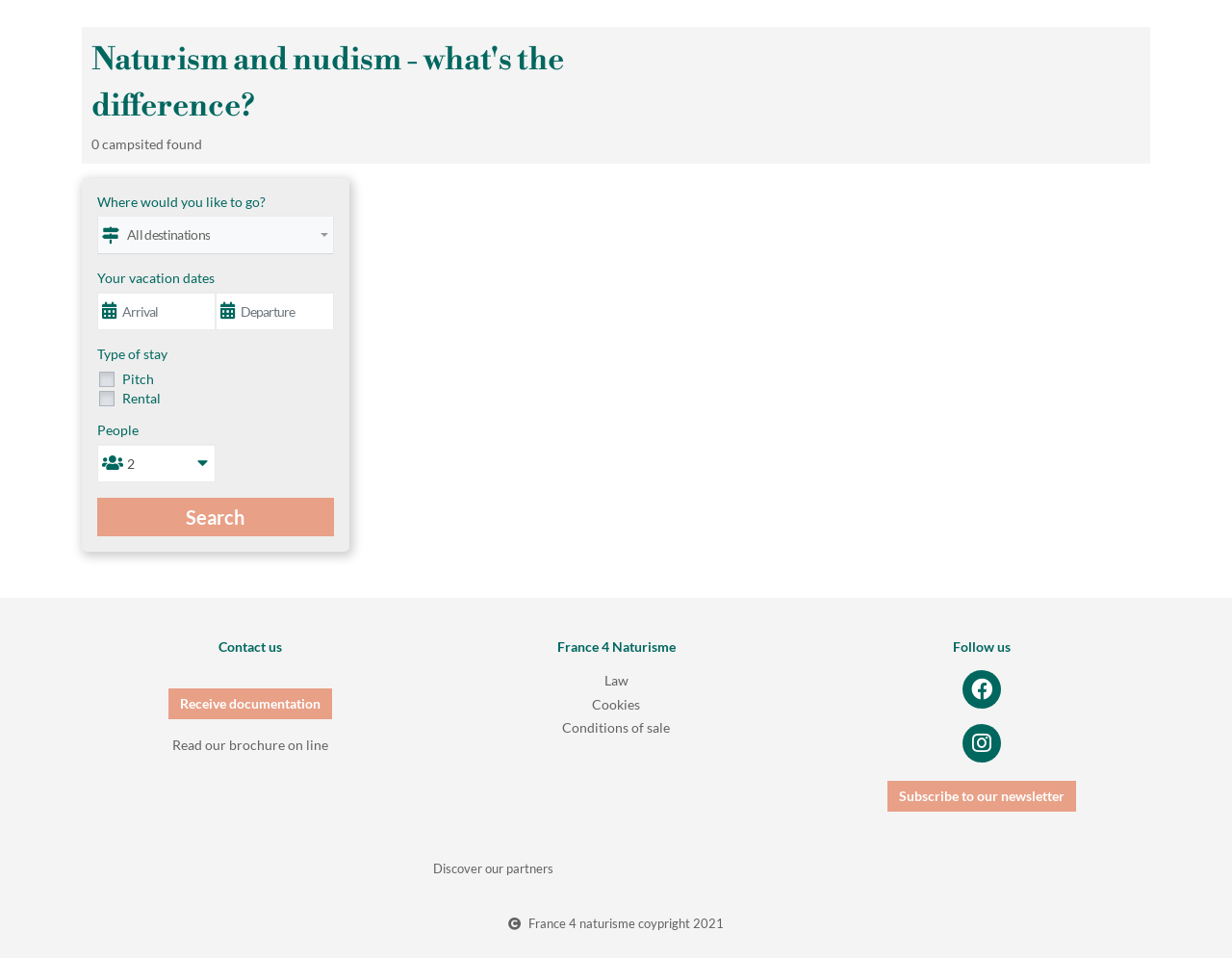What is the name of the company?
Using the image as a reference, answer the question in detail.

I found the name of the company by looking at the StaticText element with the text 'France 4 Naturisme'. This element is located in the middle section of the webpage and has a bounding box coordinate of [0.452, 0.667, 0.548, 0.684].